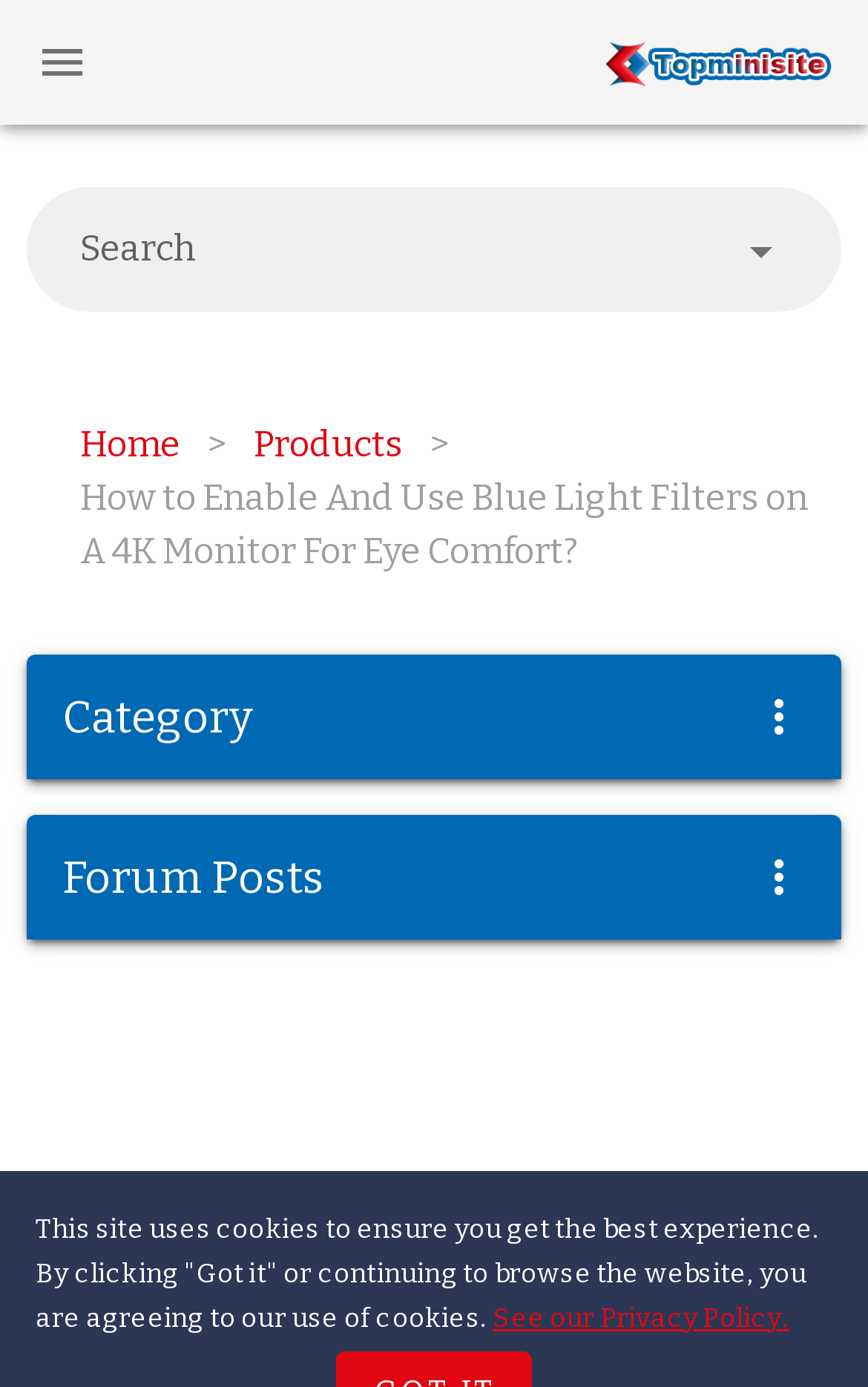Identify and provide the bounding box coordinates of the UI element described: "Blog". The coordinates should be formatted as [left, top, right, bottom], with each number being a float between 0 and 1.

None